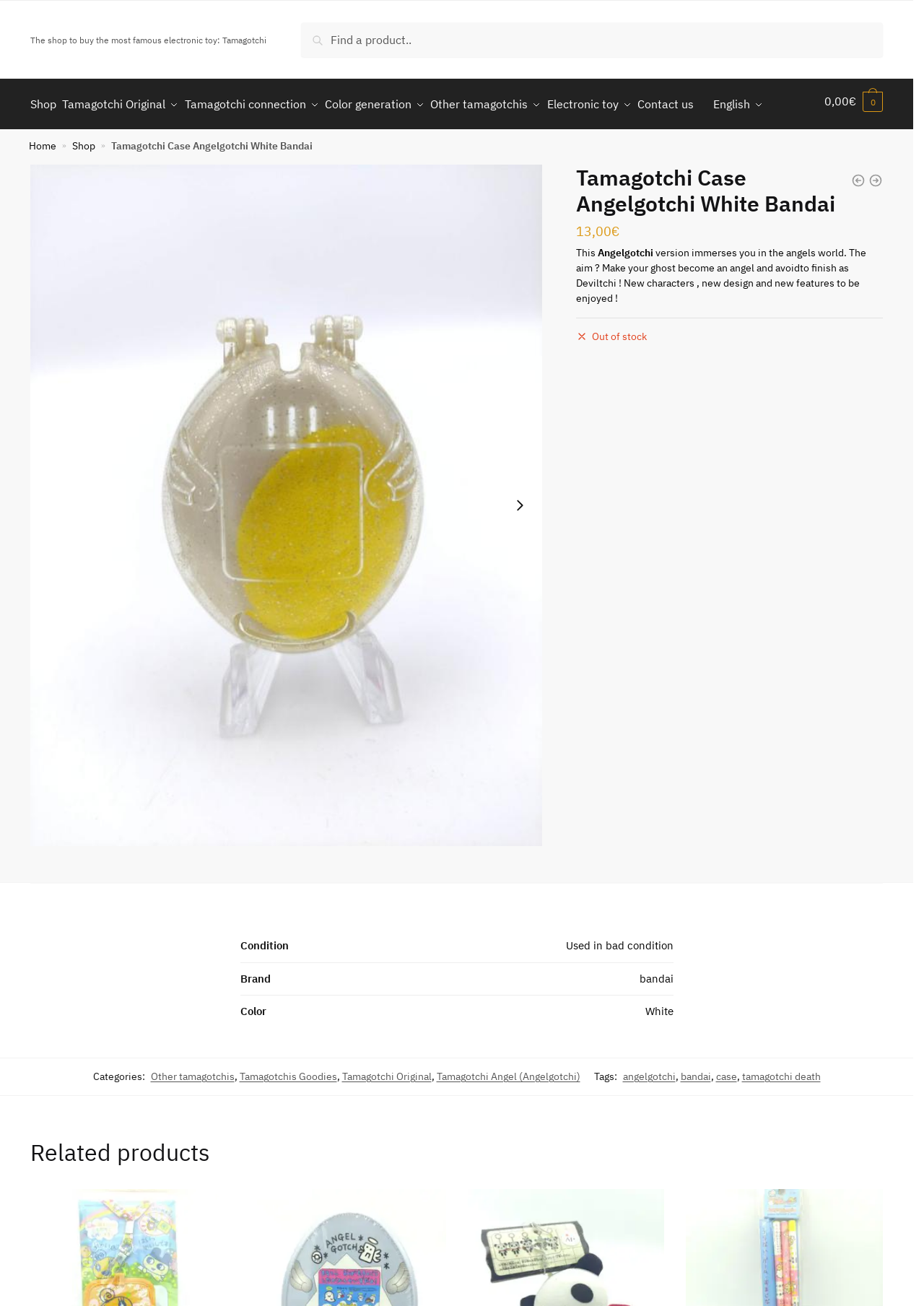What is the purpose of the 'Search' button on this webpage?
From the image, respond using a single word or phrase.

To search for products